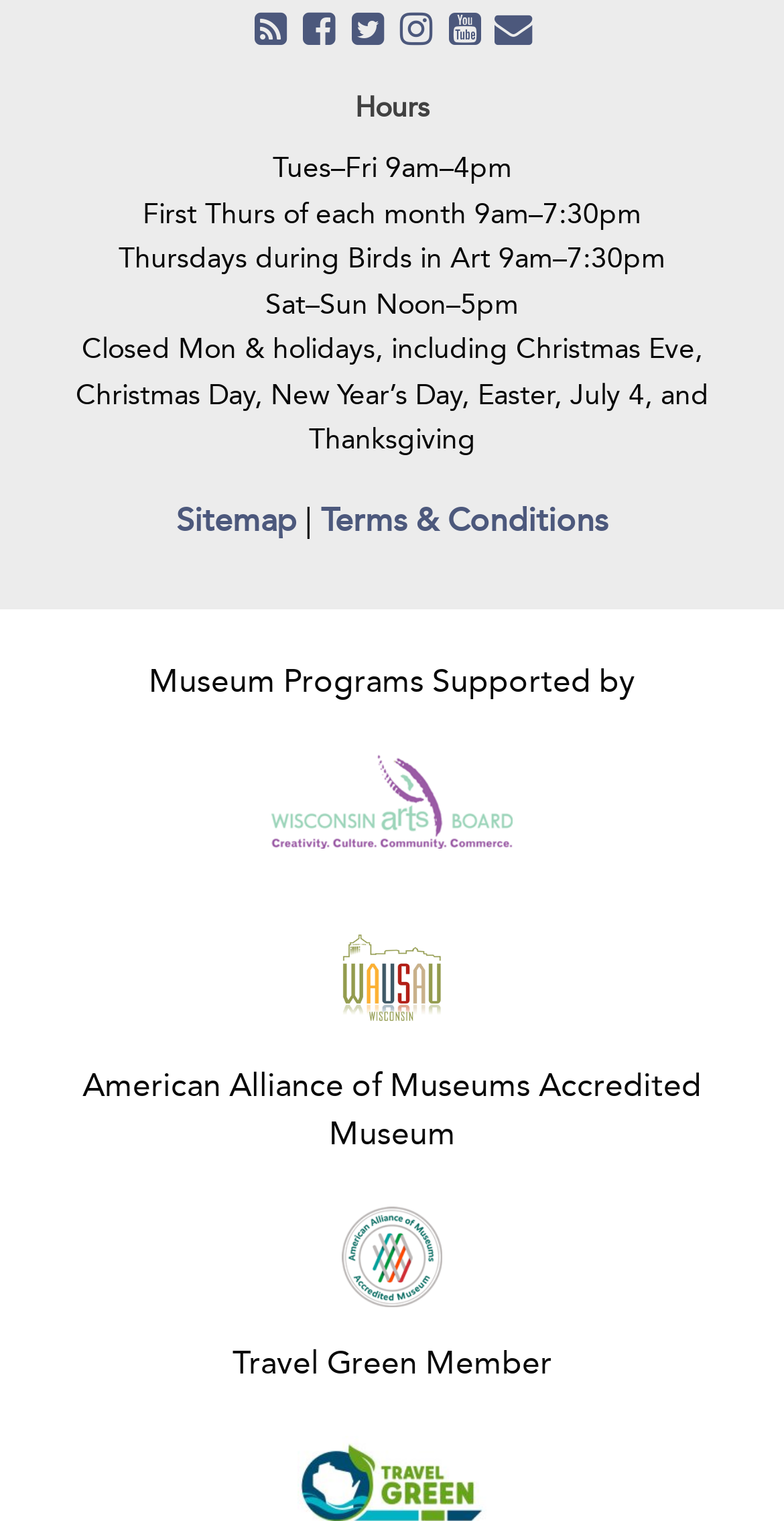Identify the bounding box for the element characterized by the following description: "title="Travel Green Wisconsin"".

[0.379, 0.957, 0.621, 0.982]